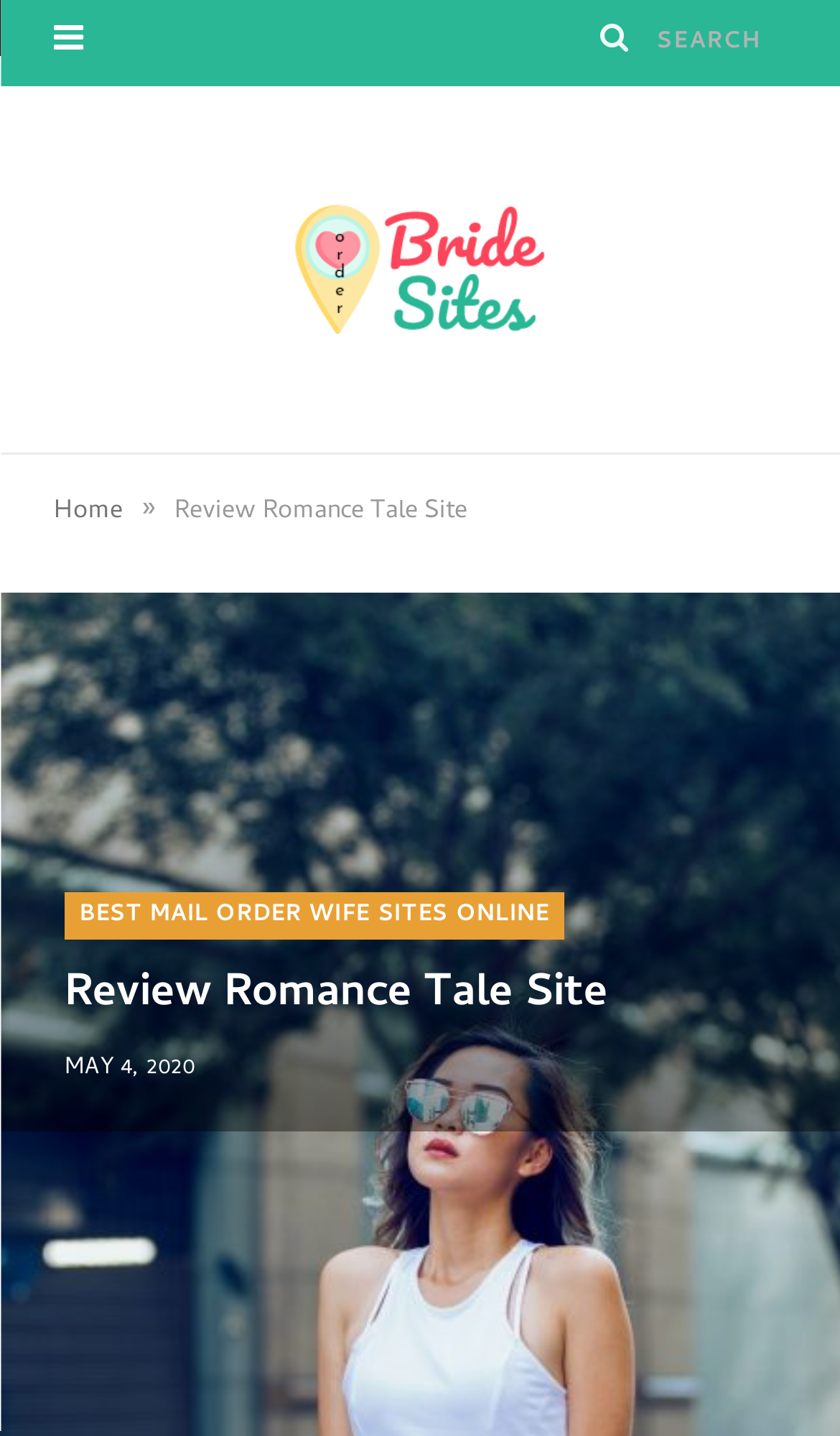Please respond to the question using a single word or phrase:
What is the date of the review?

MAY 4, 2020